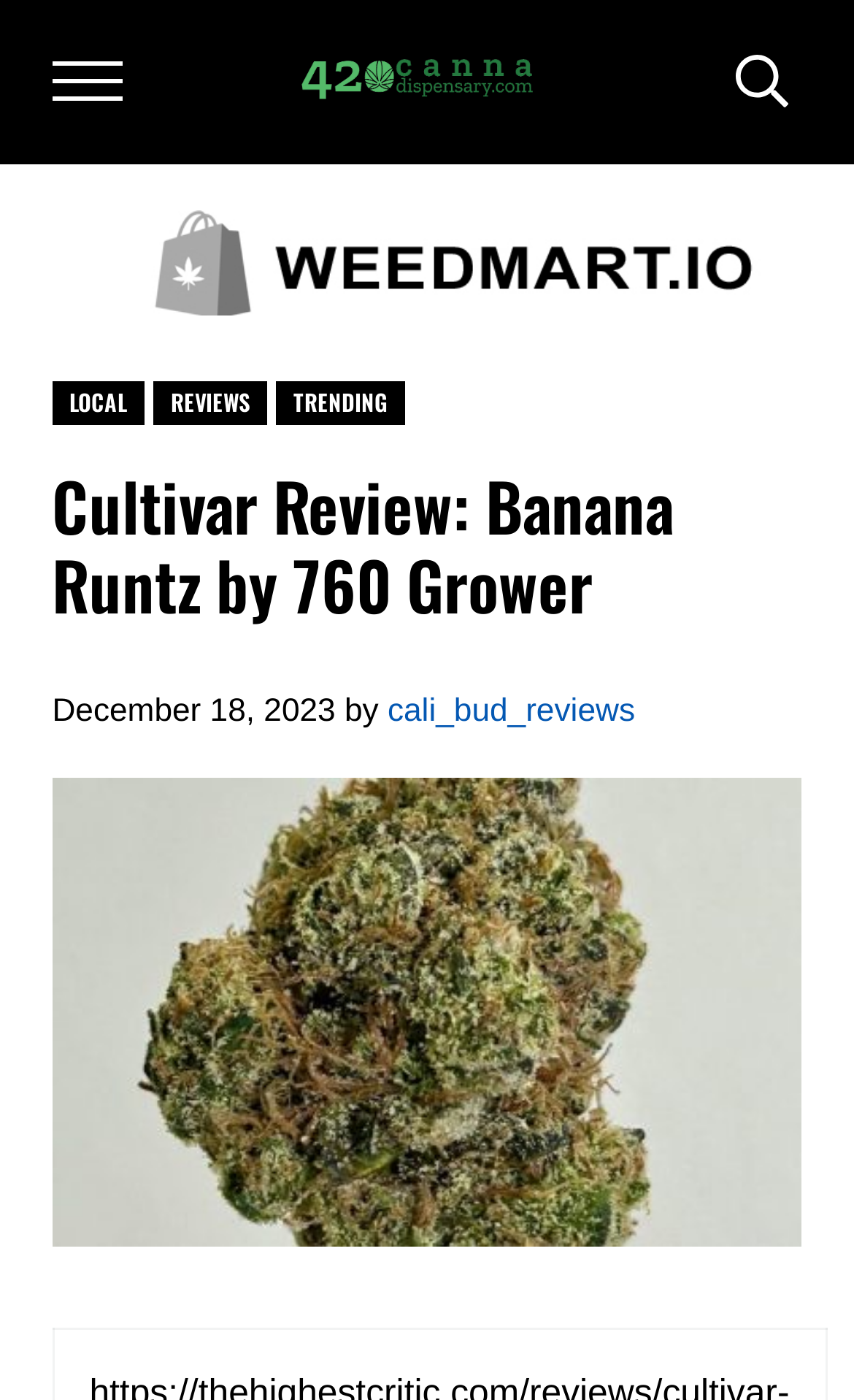Offer a comprehensive description of the webpage’s content and structure.

The webpage is a cultivar review page for Banana Runtz by 760 Grower on the 420cannadispensary.com website. At the top left corner, there are three "Skip to" links, followed by a "Menu" button. To the right of the "Menu" button, the website's logo and name "420CANNADISPENSARY.COM" are displayed, along with a tagline "cannabis reviews and news". A "Header Search" button is located at the top right corner.

Below the top section, there is a horizontal navigation bar with four links: "LOCAL", "REVIEWS", "TRENDING", and a heading that reads "Cultivar Review: Banana Runtz by 760 Grower". The review's publication date, "December 18, 2023", is displayed below the heading, along with a link to "cali_bud_reviews".

The main content of the review is accompanied by a large figure or image that takes up most of the page's width. There are no other images on the page besides the website's logo and the search button icon.